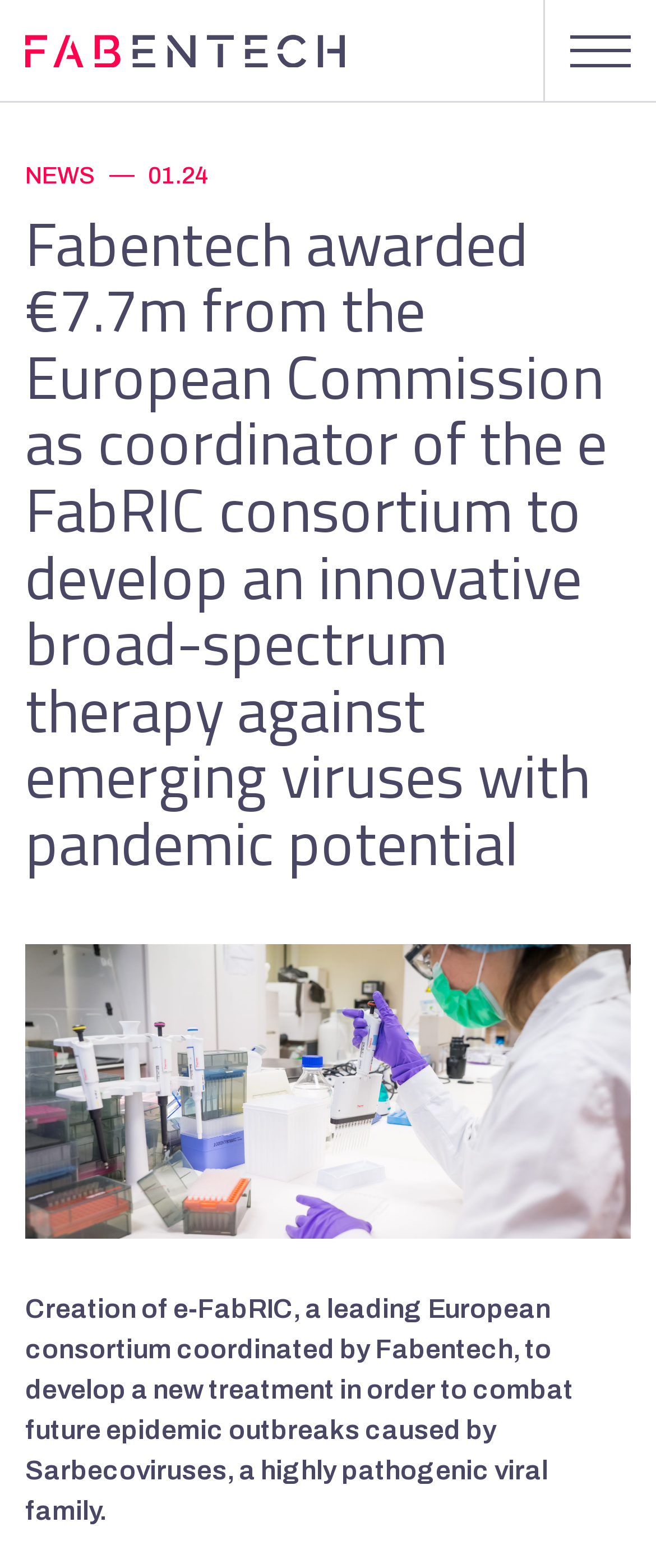Answer the following inquiry with a single word or phrase:
What type of viruses is the treatment intended for?

Sarbecoviruses